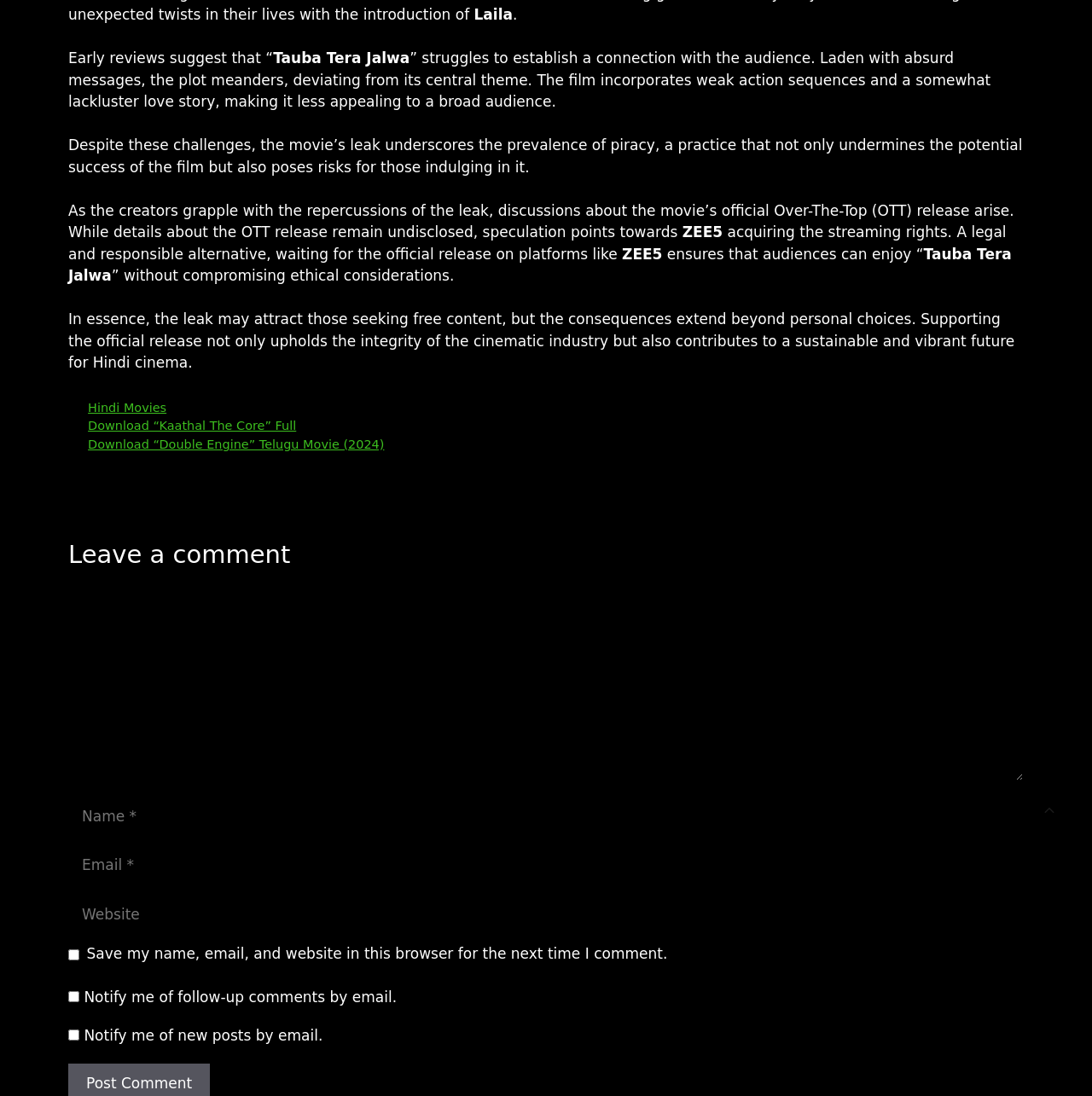Pinpoint the bounding box coordinates of the clickable area needed to execute the instruction: "Click on the 'Hindi Movies' link". The coordinates should be specified as four float numbers between 0 and 1, i.e., [left, top, right, bottom].

[0.081, 0.366, 0.152, 0.378]